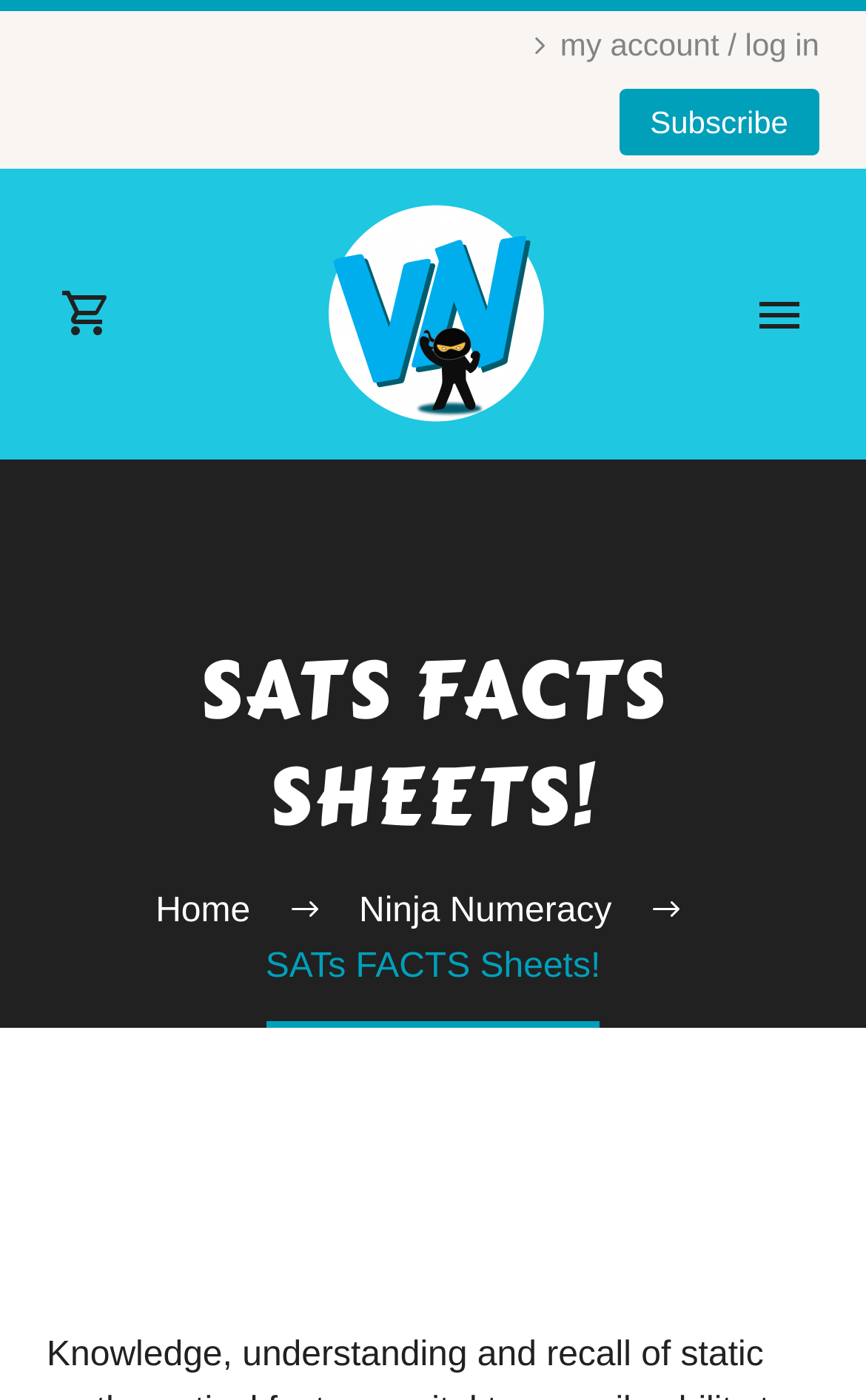Provide the bounding box coordinates of the HTML element described as: "Home". The bounding box coordinates should be four float numbers between 0 and 1, i.e., [left, top, right, bottom].

[0.18, 0.637, 0.289, 0.664]